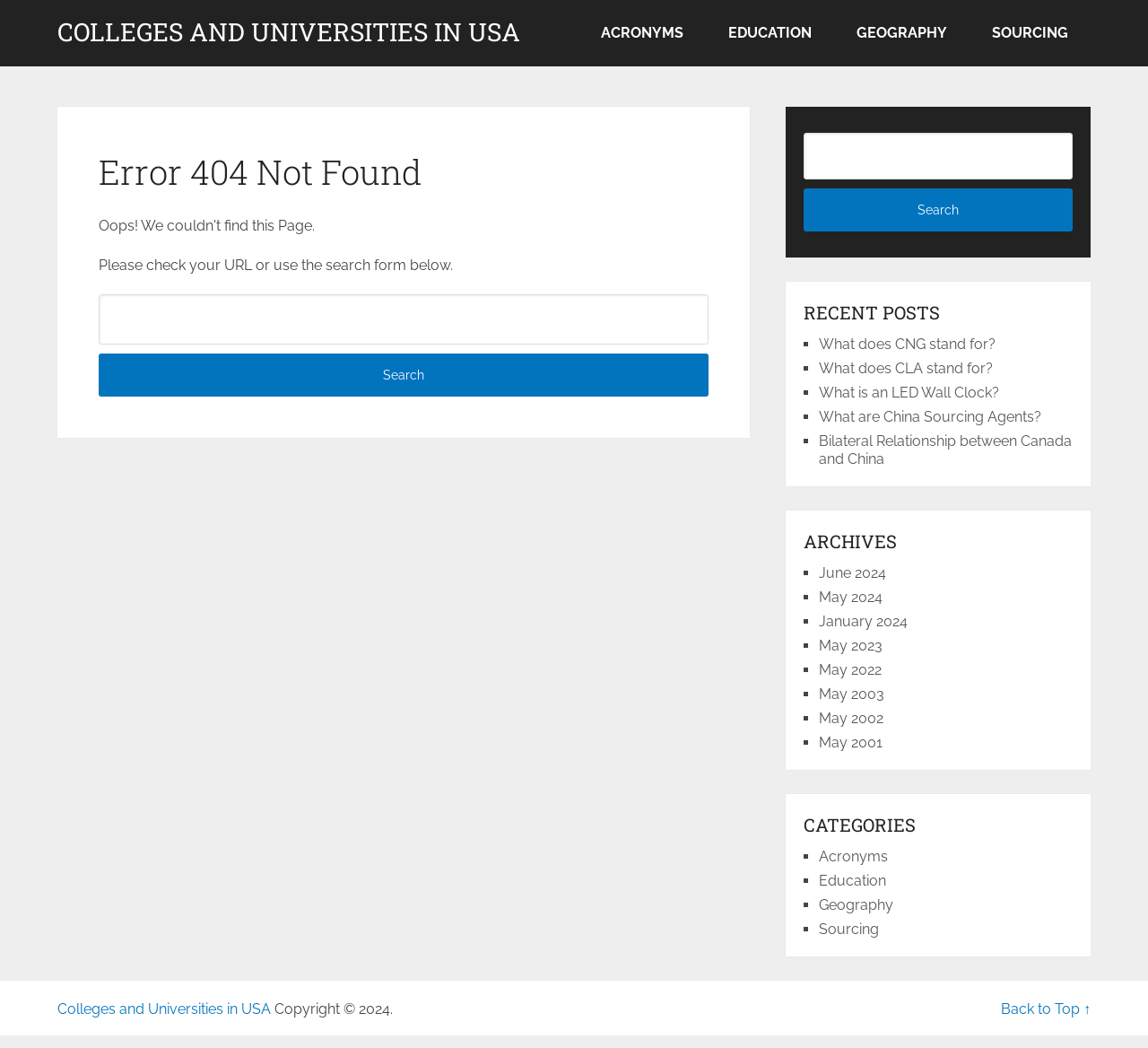Identify the bounding box coordinates of the part that should be clicked to carry out this instruction: "Go back to top".

[0.872, 0.955, 0.95, 0.971]